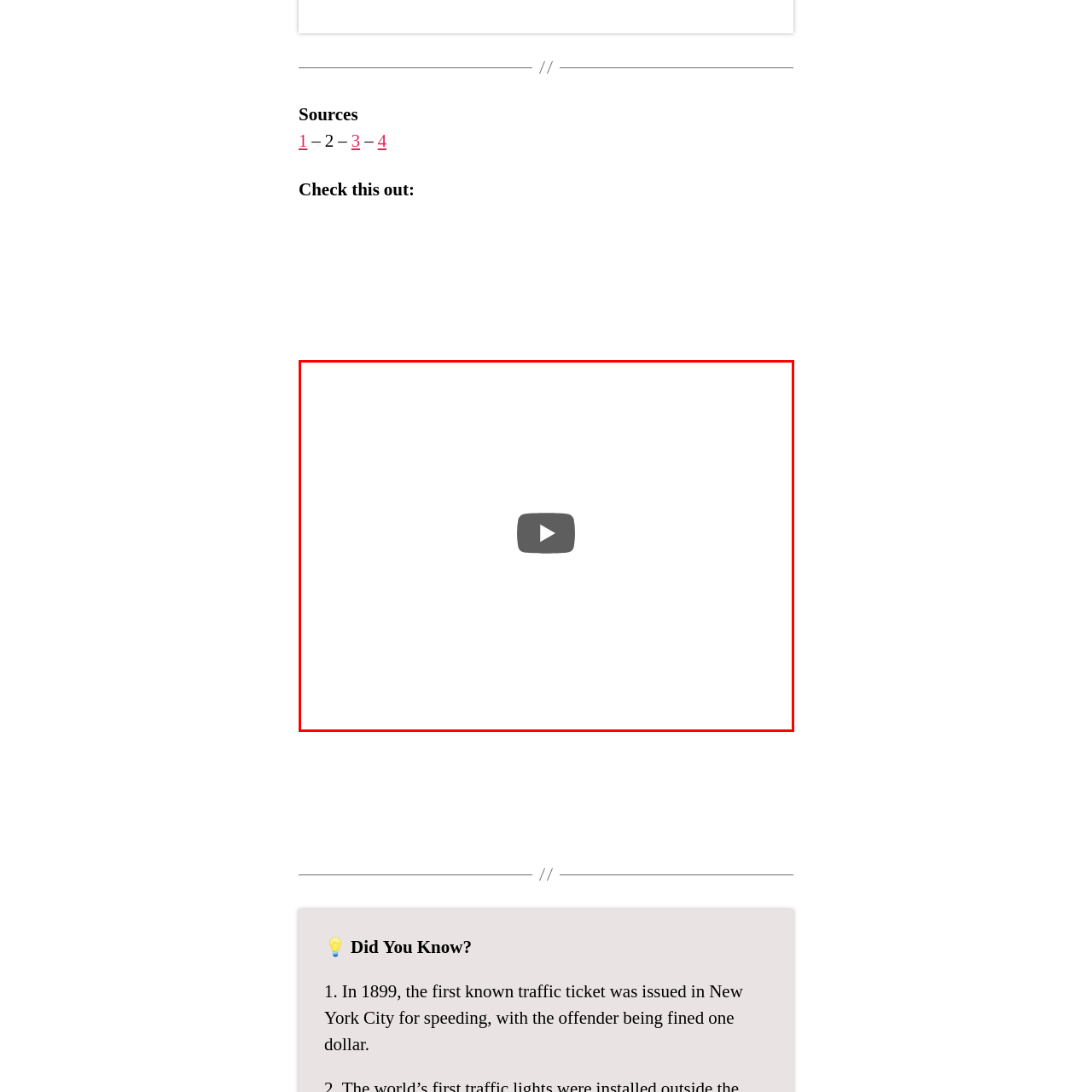Observe the image inside the red bounding box and answer briefly using a single word or phrase: What is the purpose of the 'Check this out' section?

to provide supplementary resources